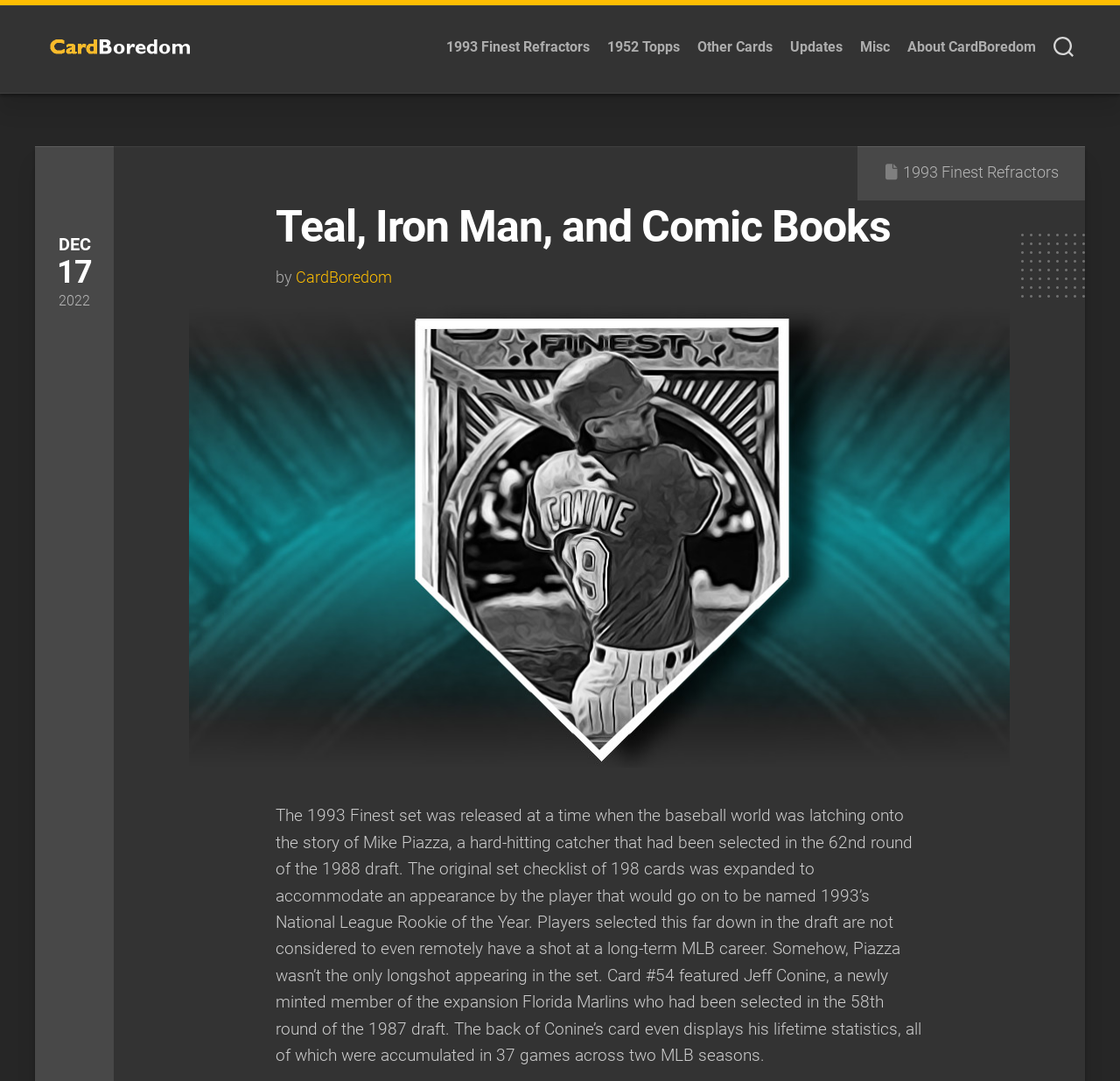Find the bounding box coordinates of the clickable region needed to perform the following instruction: "Click on the 'Updates' link". The coordinates should be provided as four float numbers between 0 and 1, i.e., [left, top, right, bottom].

[0.705, 0.036, 0.752, 0.052]